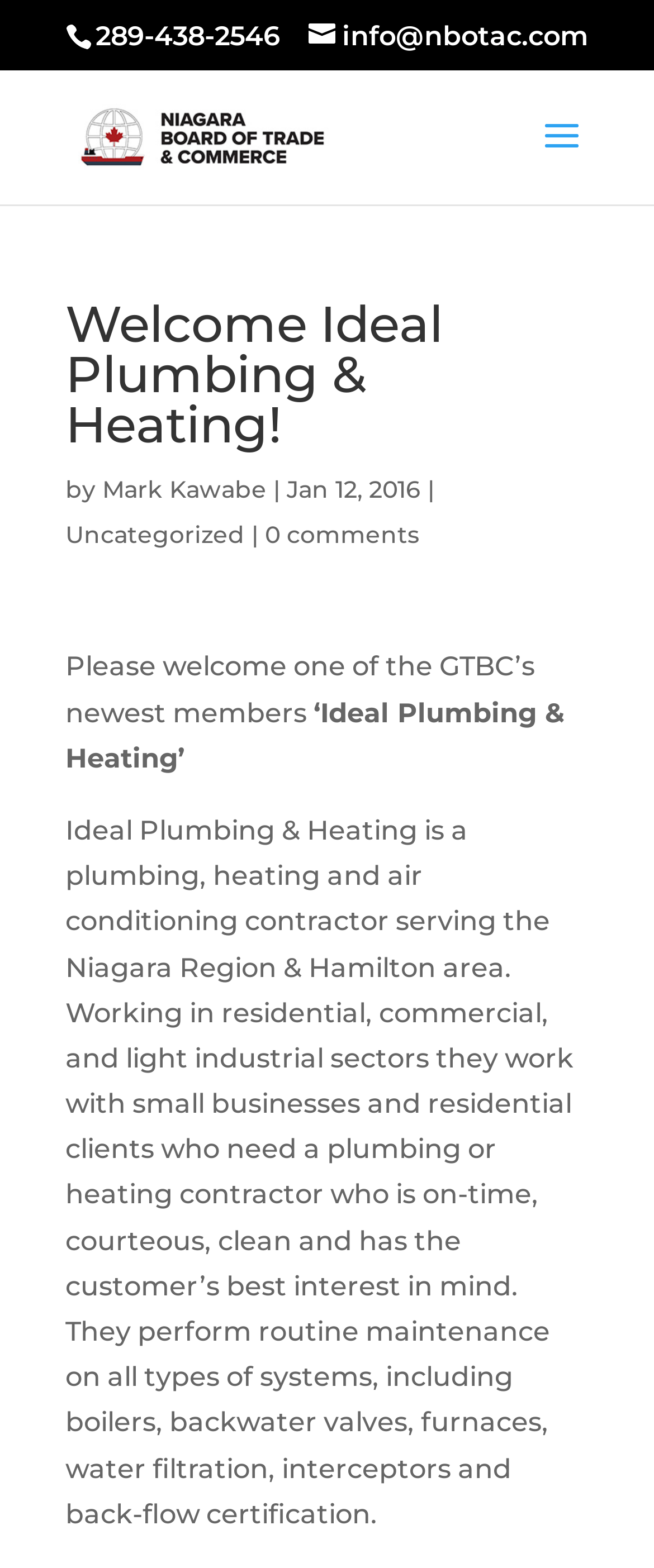Predict the bounding box coordinates of the UI element that matches this description: "Uncategorized". The coordinates should be in the format [left, top, right, bottom] with each value between 0 and 1.

[0.1, 0.332, 0.374, 0.351]